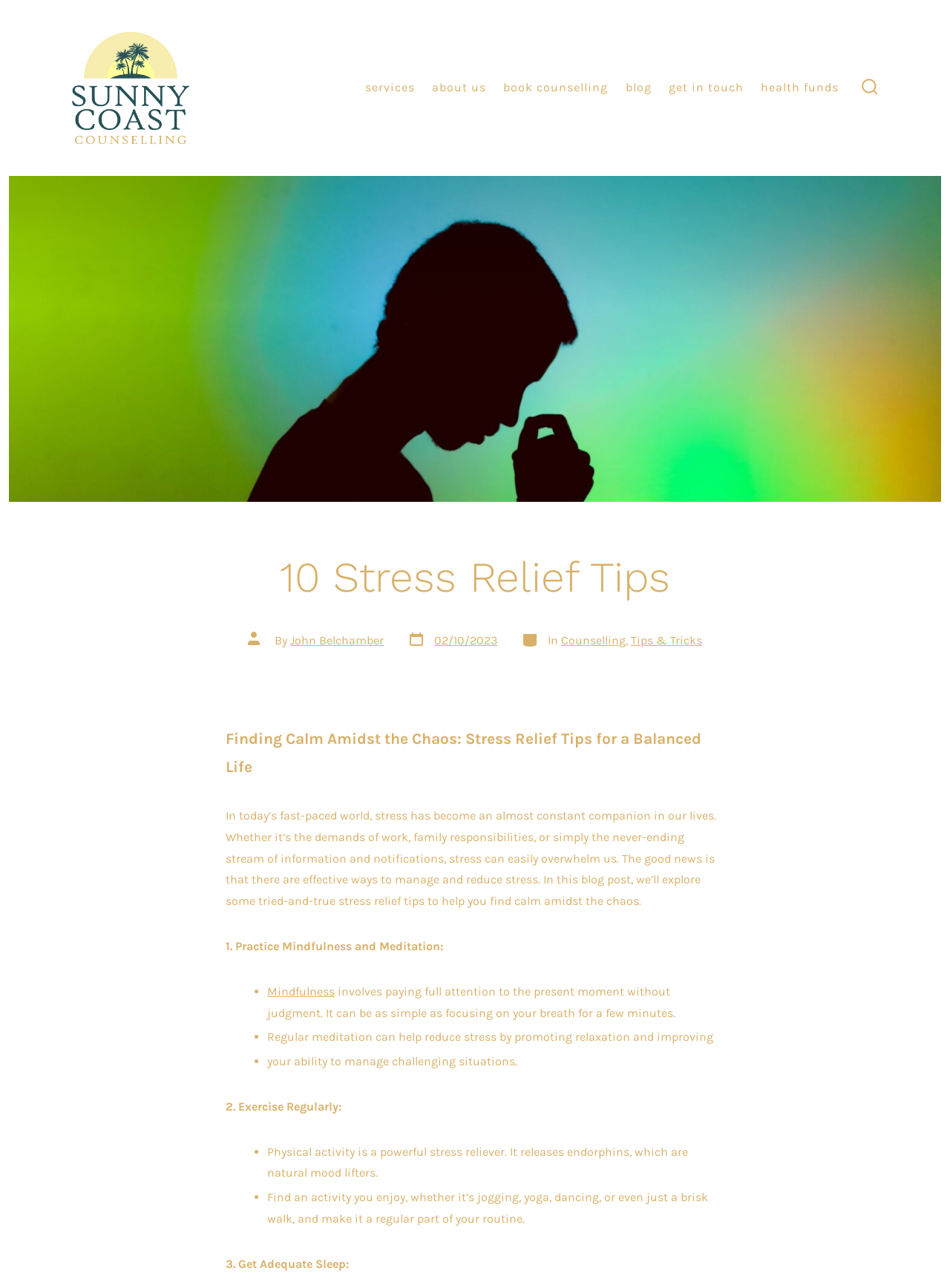Identify the bounding box coordinates of the part that should be clicked to carry out this instruction: "visit the about us page".

[0.455, 0.06, 0.512, 0.077]